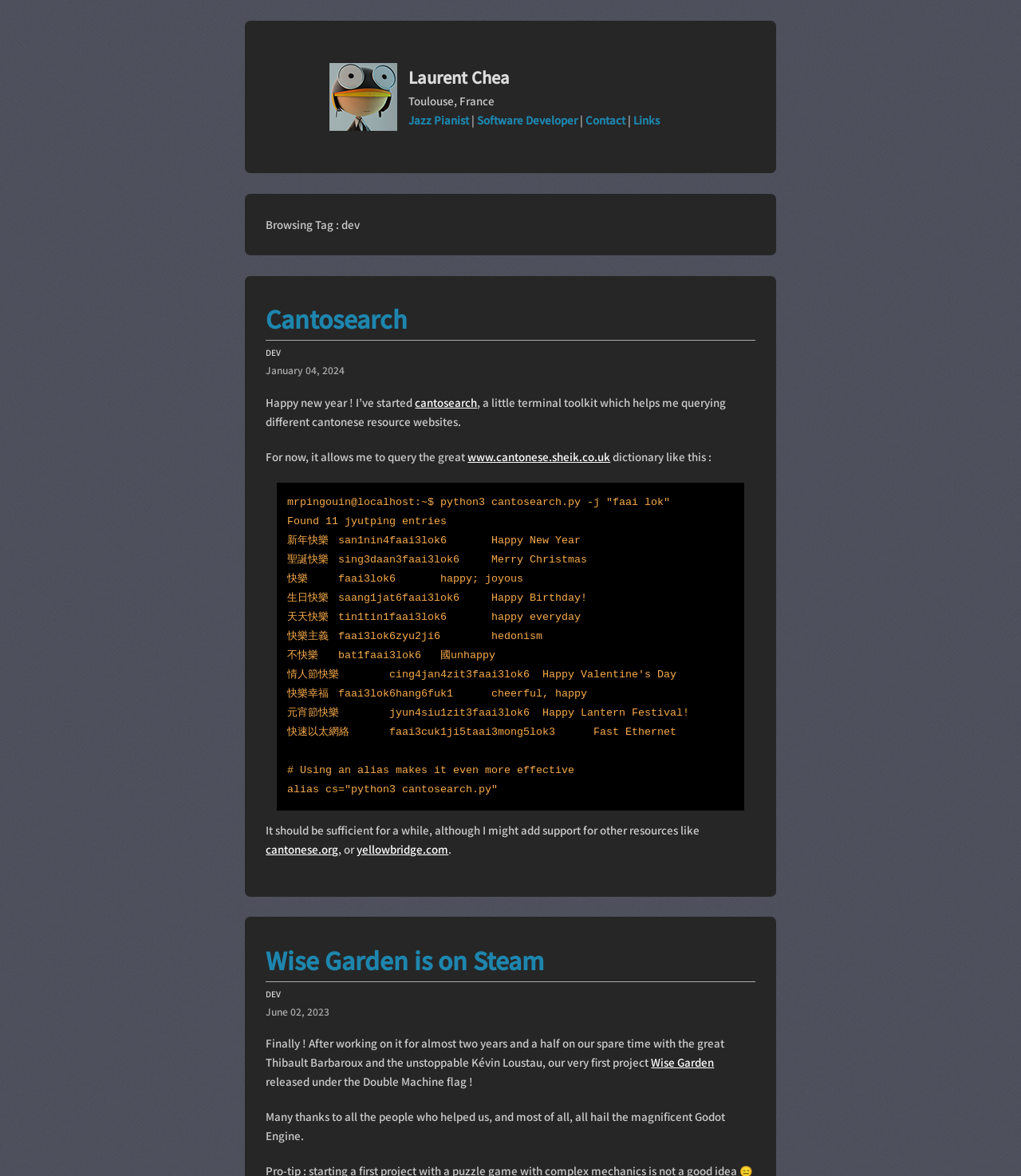Locate the bounding box coordinates of the area where you should click to accomplish the instruction: "Explore the 'Links' section".

[0.62, 0.096, 0.646, 0.108]